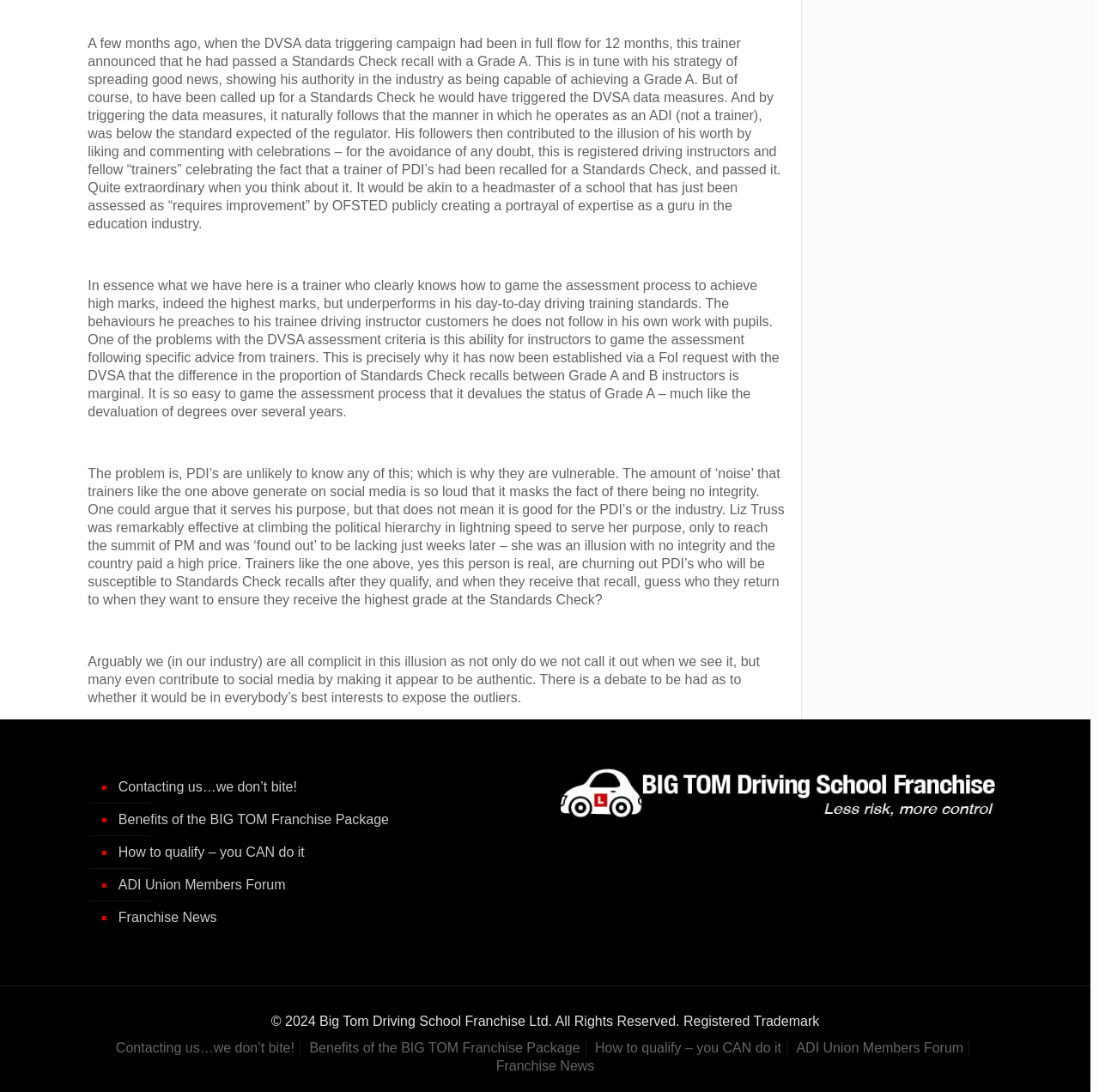What is the year of copyright mentioned?
Provide a concise answer using a single word or phrase based on the image.

2024